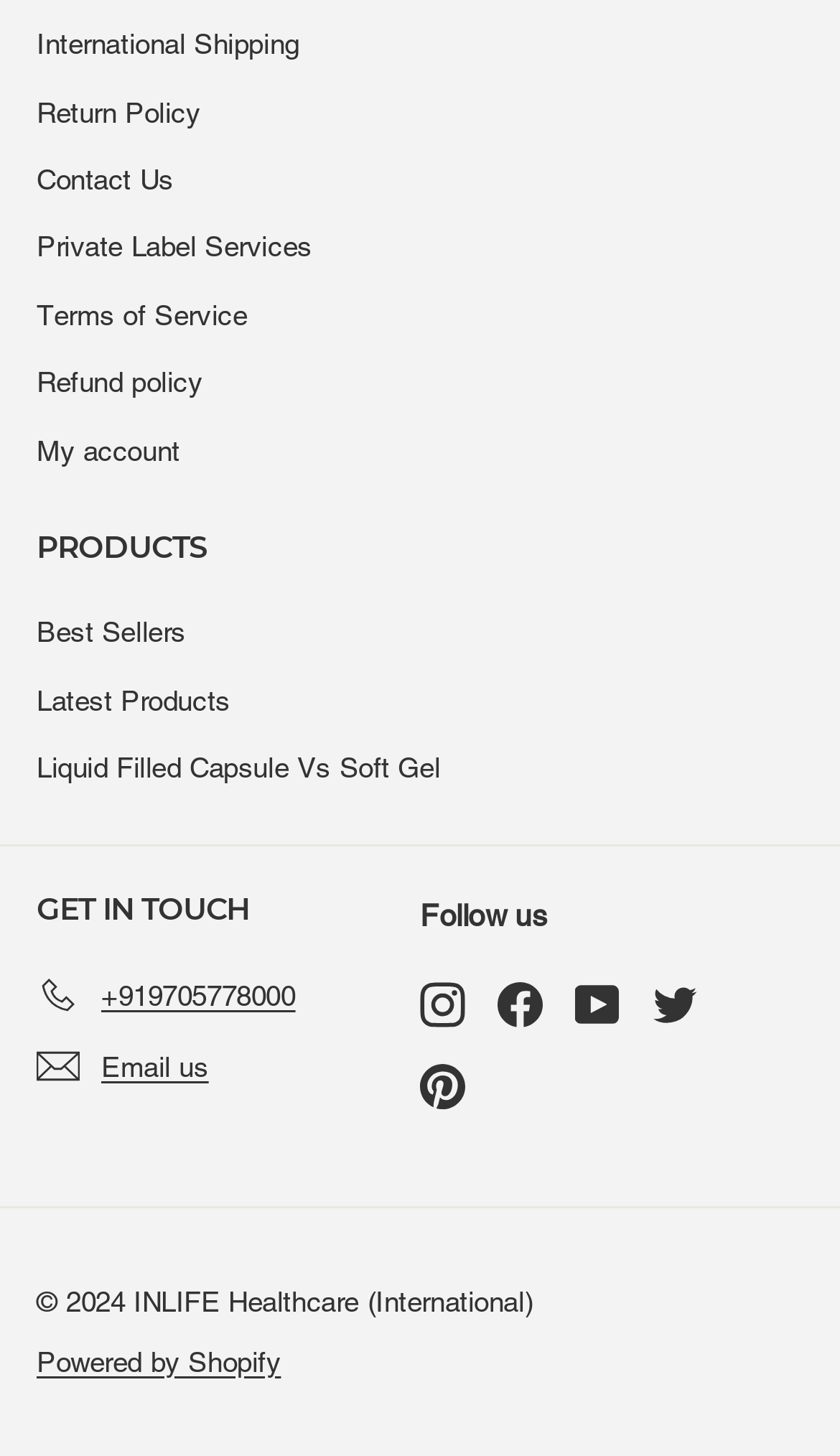Determine the bounding box coordinates (top-left x, top-left y, bottom-right x, bottom-right y) of the UI element described in the following text: My account

[0.044, 0.286, 0.214, 0.333]